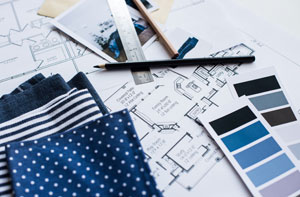Detail all significant aspects of the image you see.

The image showcases a creative workspace filled with design materials relevant to architecture and interior design. A detailed architectural plan is spread out, featuring floor layouts and structural outlines, indicative of the planning phase of a project. Surrounding the blueprint are various swatches of fabric and paint samples, highlighting color schemes and textures that may be considered for the interior spaces. Tools of the trade, such as pencils and a ruler, are also present, suggesting an active design process. This setting embodies the intersection of architecture and interior design, examining how these two professions work together to create cohesive and aesthetically appealing living environments.